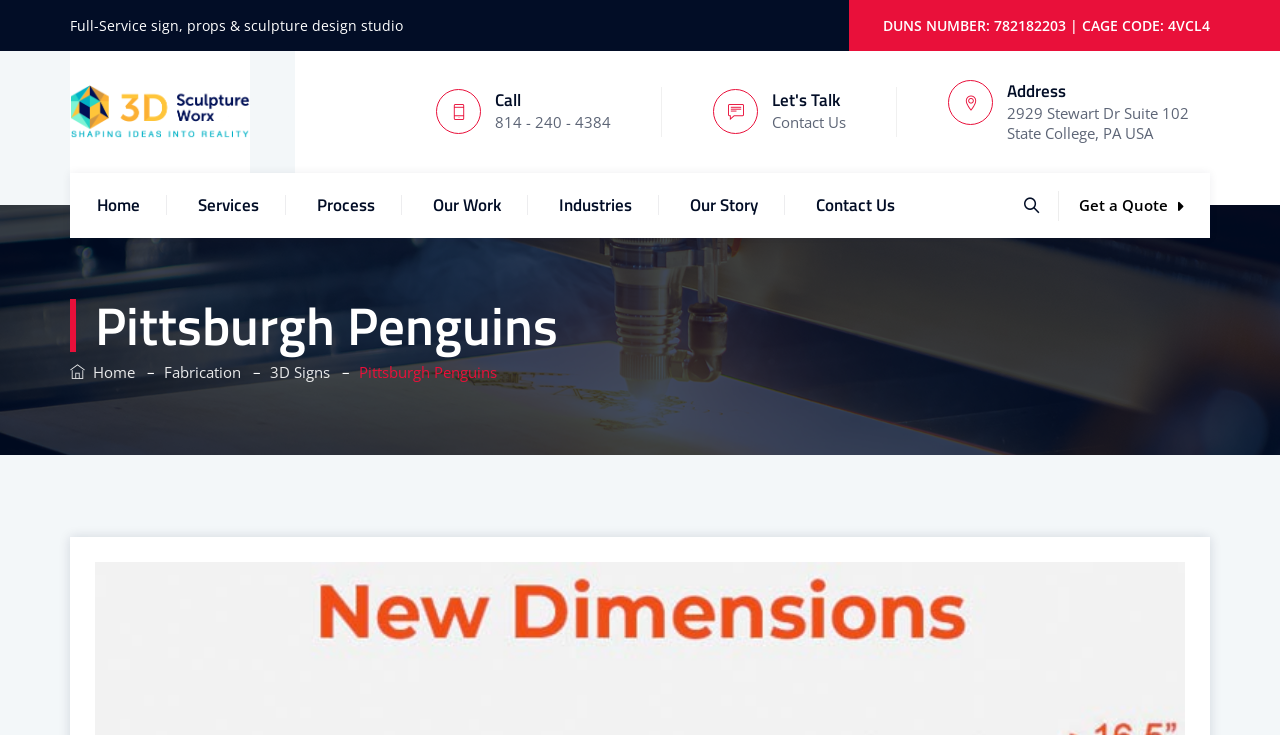Bounding box coordinates are specified in the format (top-left x, top-left y, bottom-right x, bottom-right y). All values are floating point numbers bounded between 0 and 1. Please provide the bounding box coordinate of the region this sentence describes: Let's Talk Contact Us

[0.541, 0.093, 0.677, 0.211]